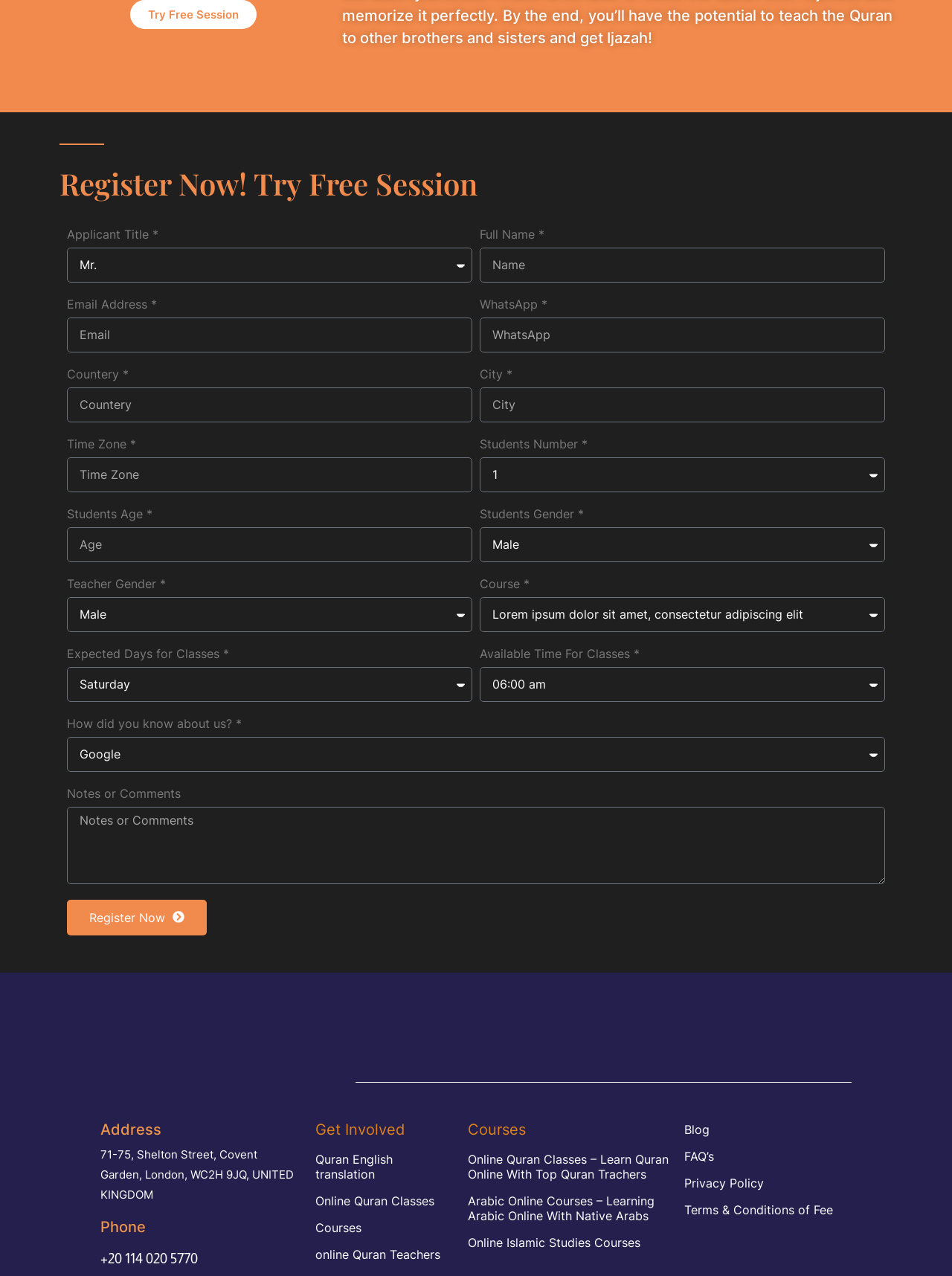Please specify the bounding box coordinates of the region to click in order to perform the following instruction: "Click the Quran English translation link".

[0.331, 0.903, 0.476, 0.926]